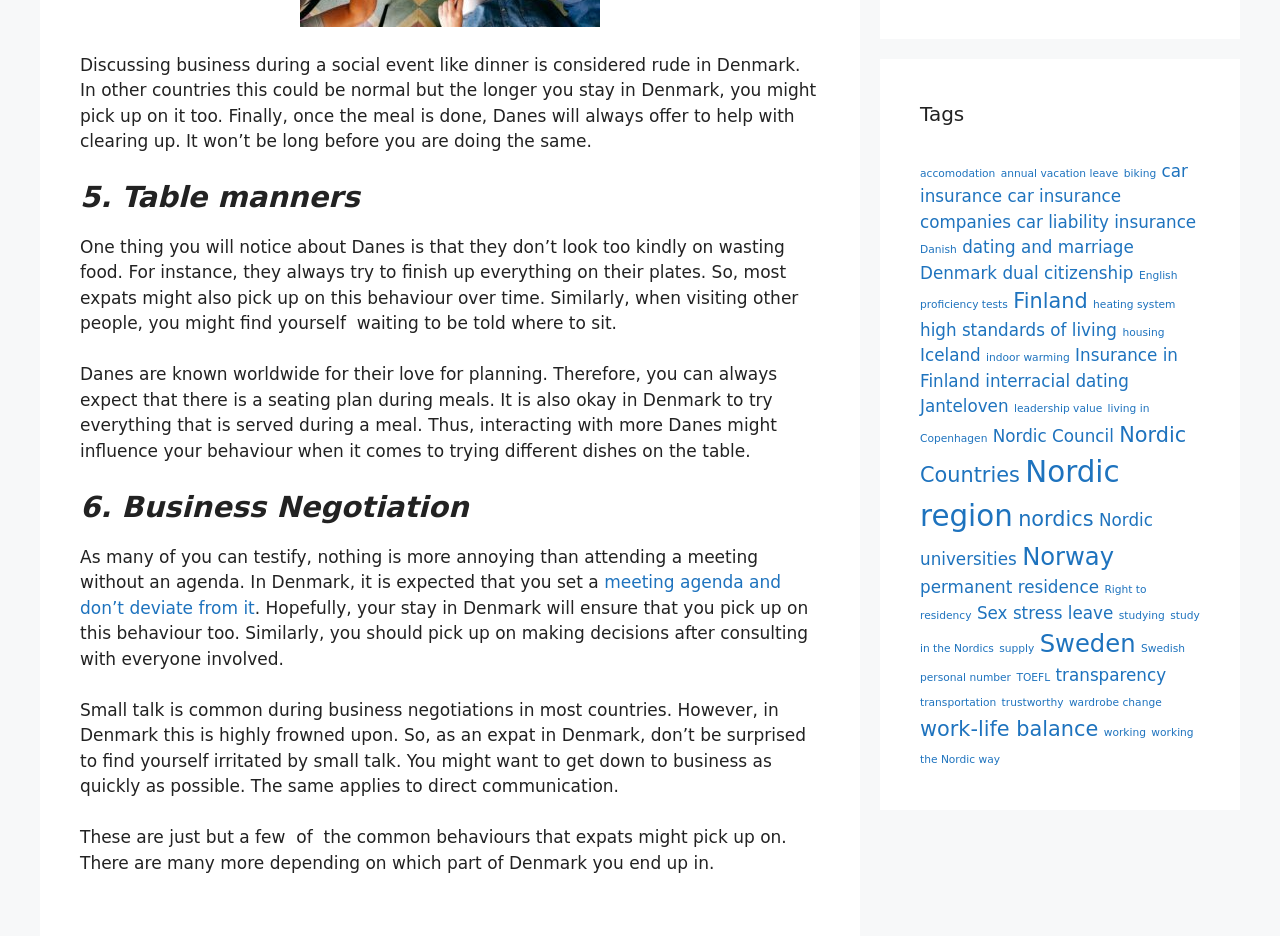What is the topic of the article?
Please give a detailed and elaborate answer to the question.

Based on the headings and content of the article, it appears to be discussing cultural differences and etiquette in Denmark, specifically focusing on table manners and business negotiation.